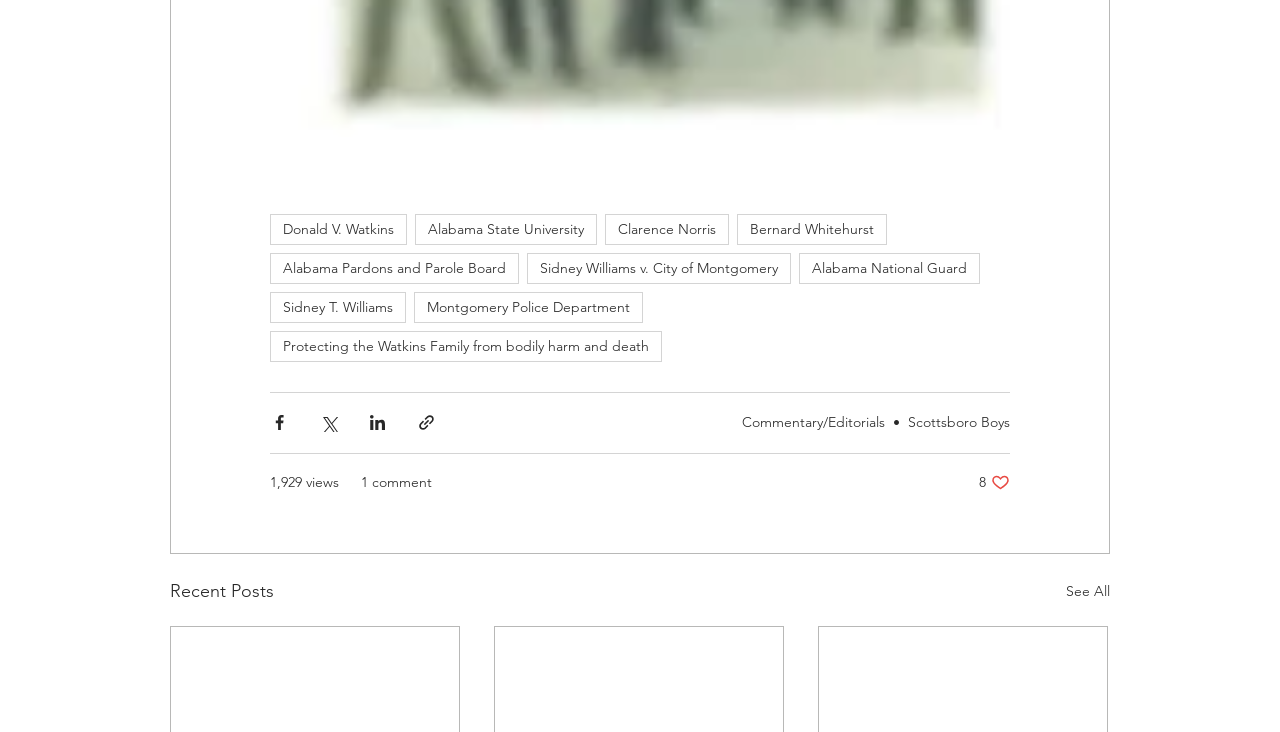What is the text of the second link in the navigation section? Refer to the image and provide a one-word or short phrase answer.

Alabama State University